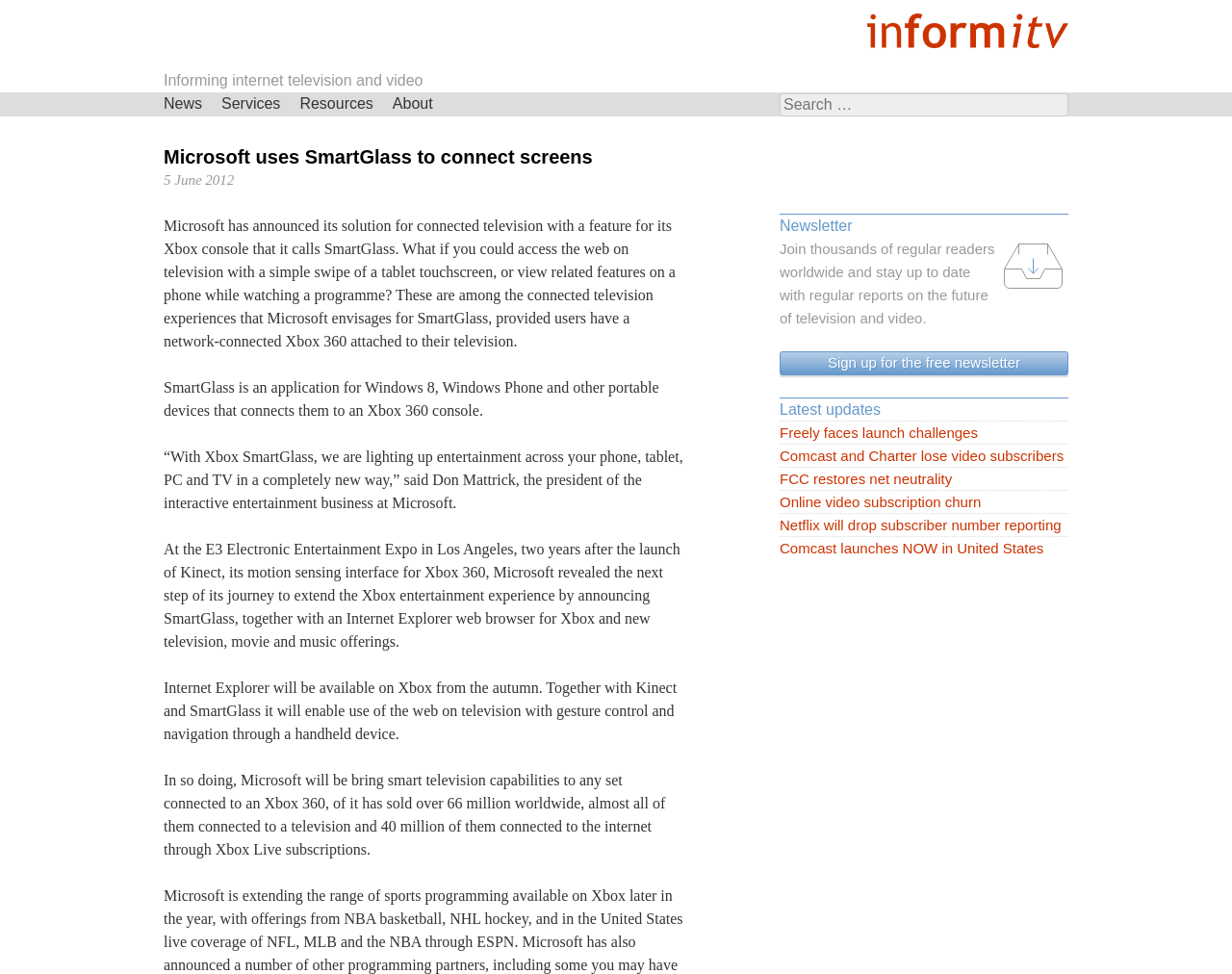Find the bounding box coordinates for the area that should be clicked to accomplish the instruction: "Go to News".

[0.125, 0.095, 0.172, 0.119]